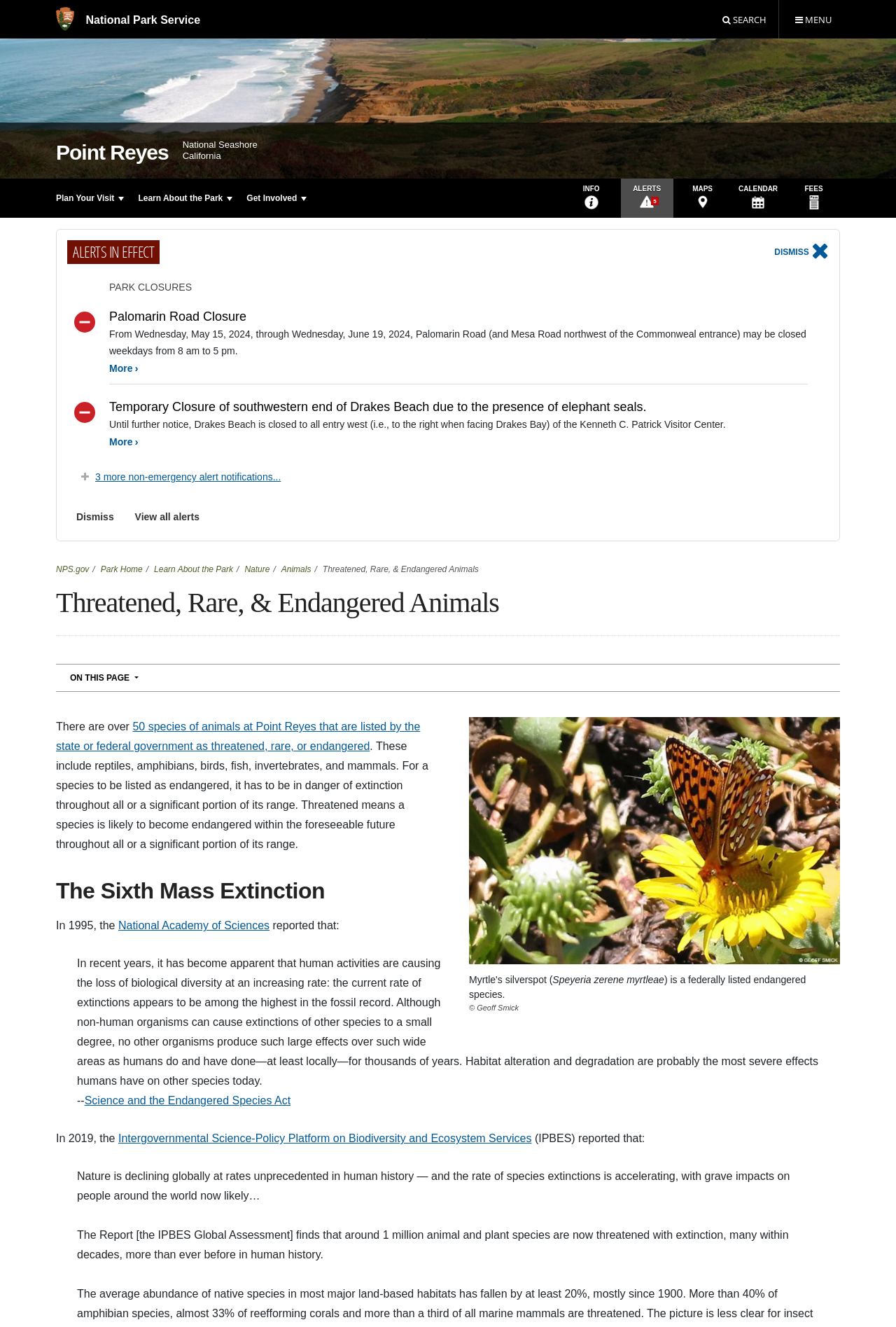Could you locate the bounding box coordinates for the section that should be clicked to accomplish this task: "Learn about the park".

[0.172, 0.426, 0.26, 0.433]